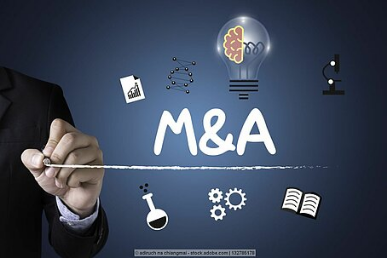Using the information from the screenshot, answer the following question thoroughly:
What is the color of the background?

The image has a dark blue background, which provides a contrasting color to the bold letters 'M&A' and the various symbols and icons surrounding it.